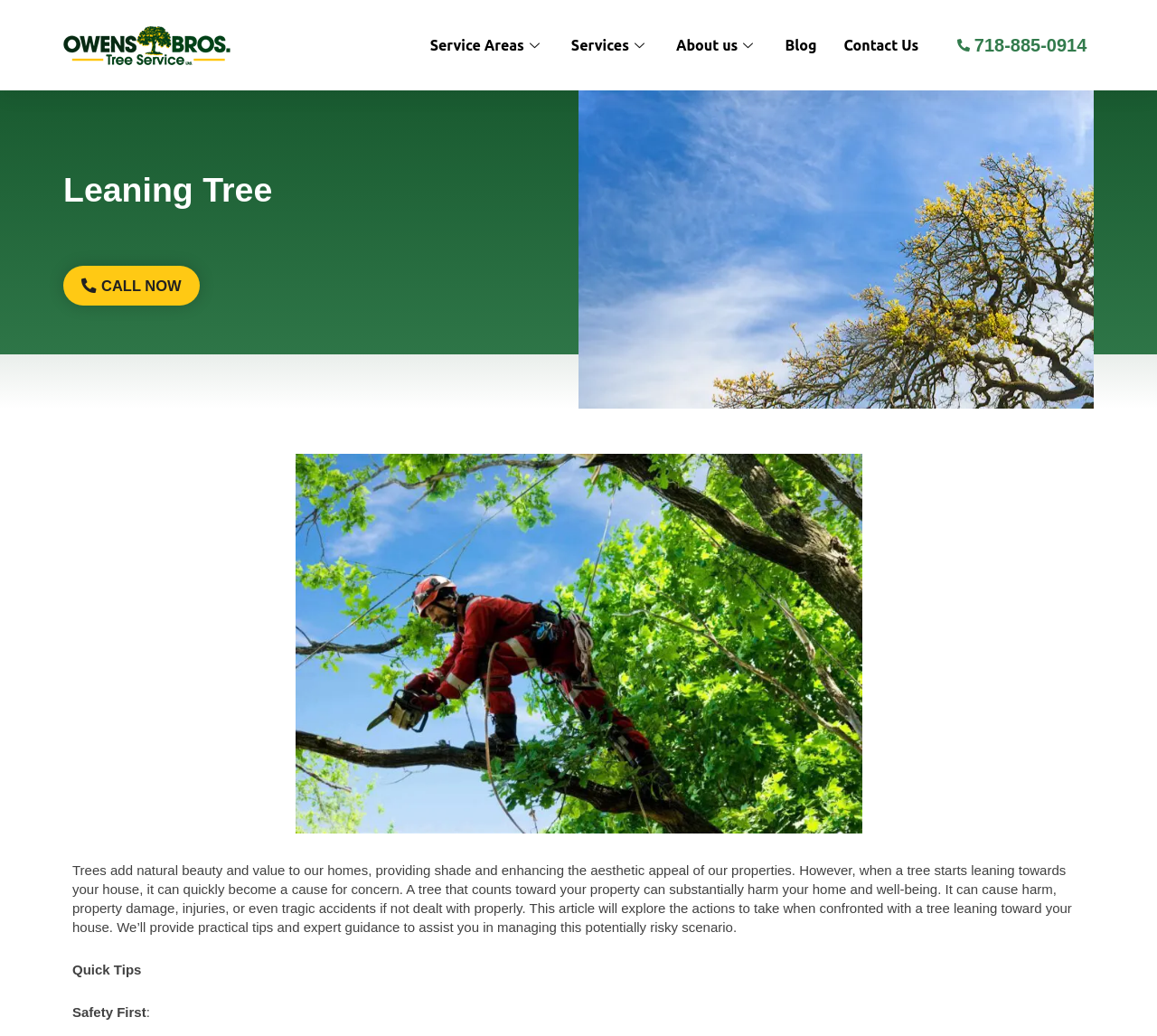Use one word or a short phrase to answer the question provided: 
What is the title of the section after the main text?

Quick Tips